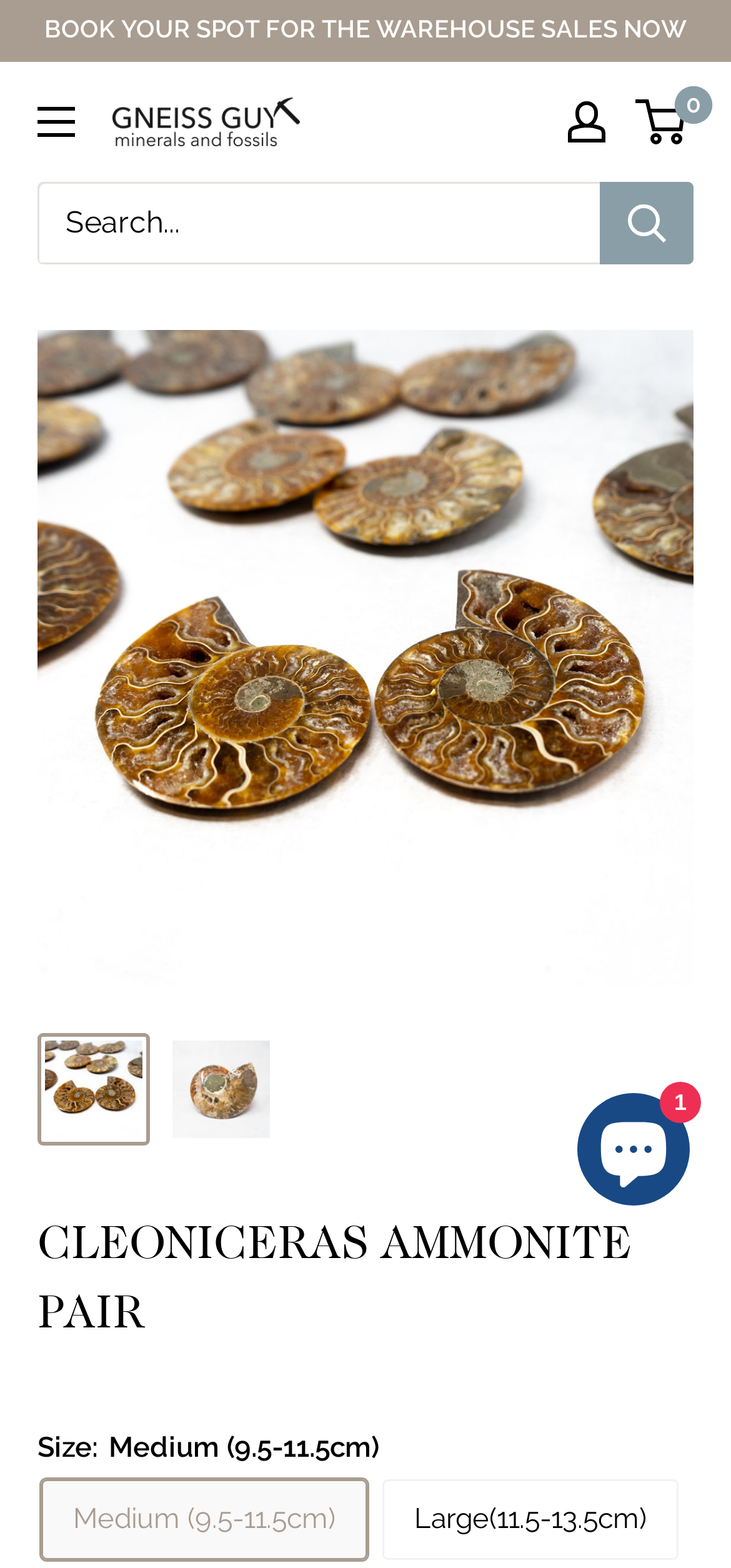Locate the bounding box coordinates of the clickable part needed for the task: "Chat with the online store".

[0.79, 0.697, 0.944, 0.769]